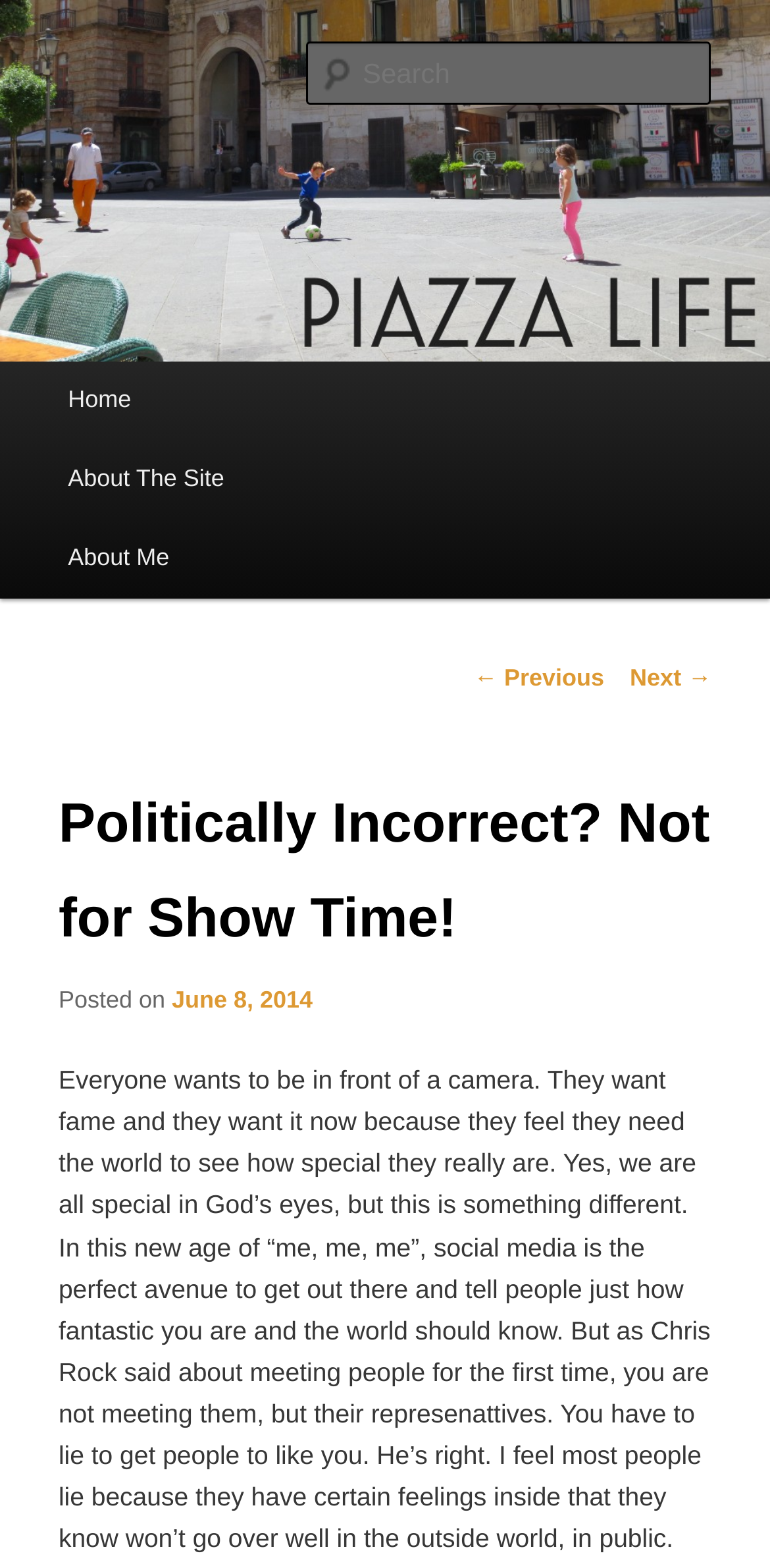Please provide a detailed answer to the question below by examining the image:
What is the main topic of the current article?

The main topic of the current article can be inferred from the text content of the static text element 'Everyone wants to be in front of a camera. They want fame and they want it now because they feel they need the world to see how special they really are...'. This text suggests that the article is discussing the desire for fame and its relation to social media.